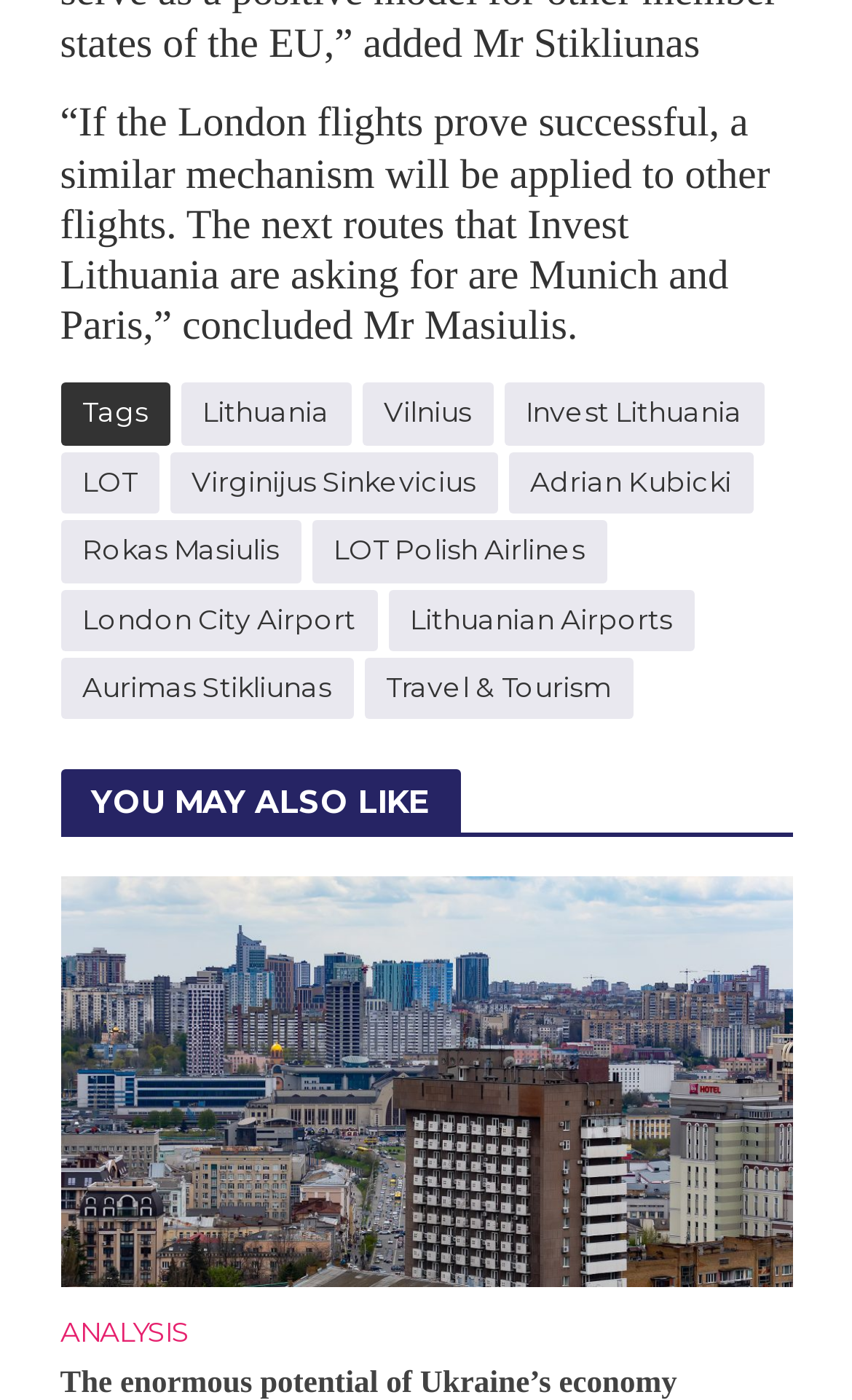Identify the bounding box of the UI component described as: "Lithuanian Airports".

[0.455, 0.421, 0.814, 0.465]